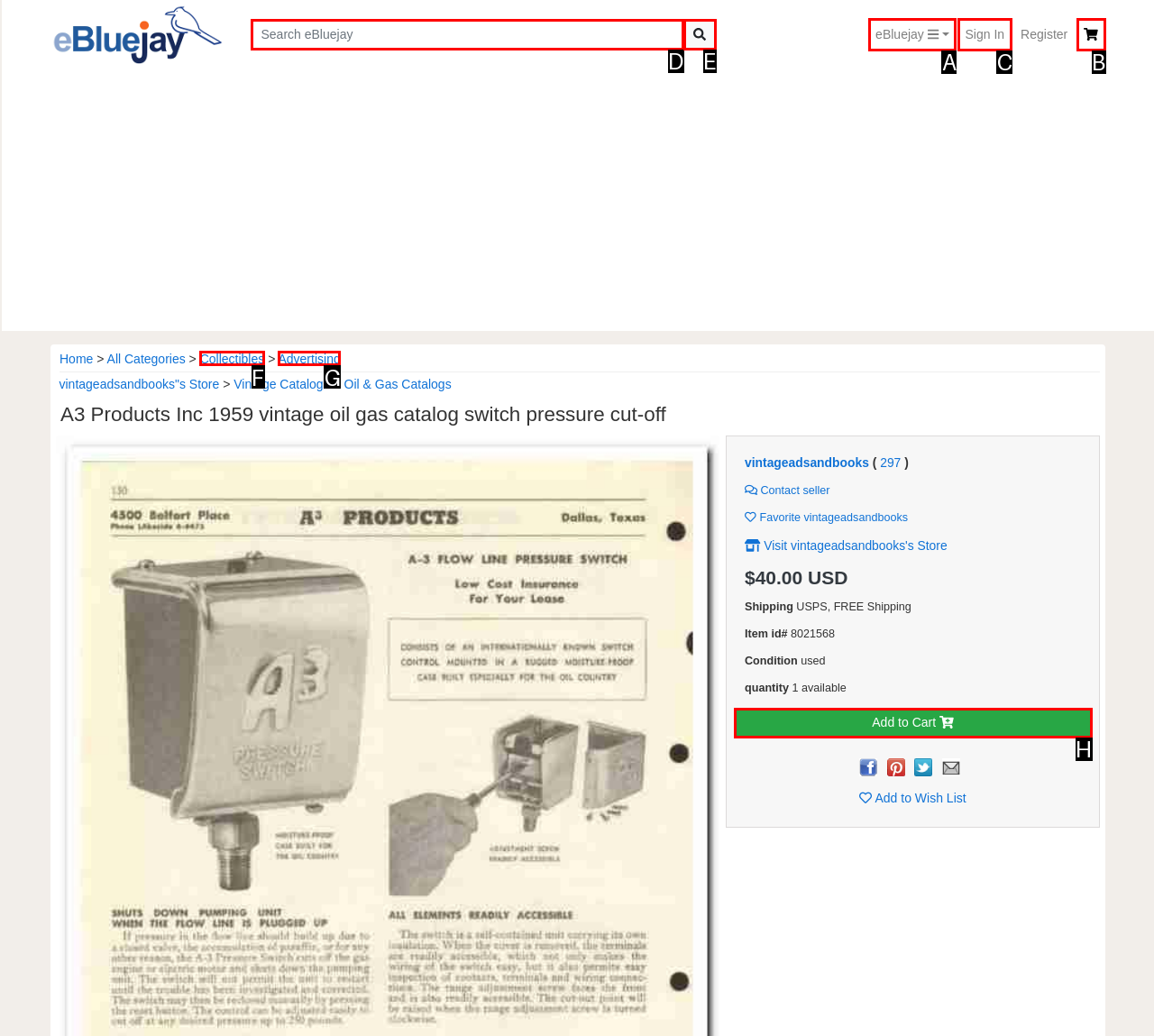Determine which UI element you should click to perform the task: Sign In
Provide the letter of the correct option from the given choices directly.

C